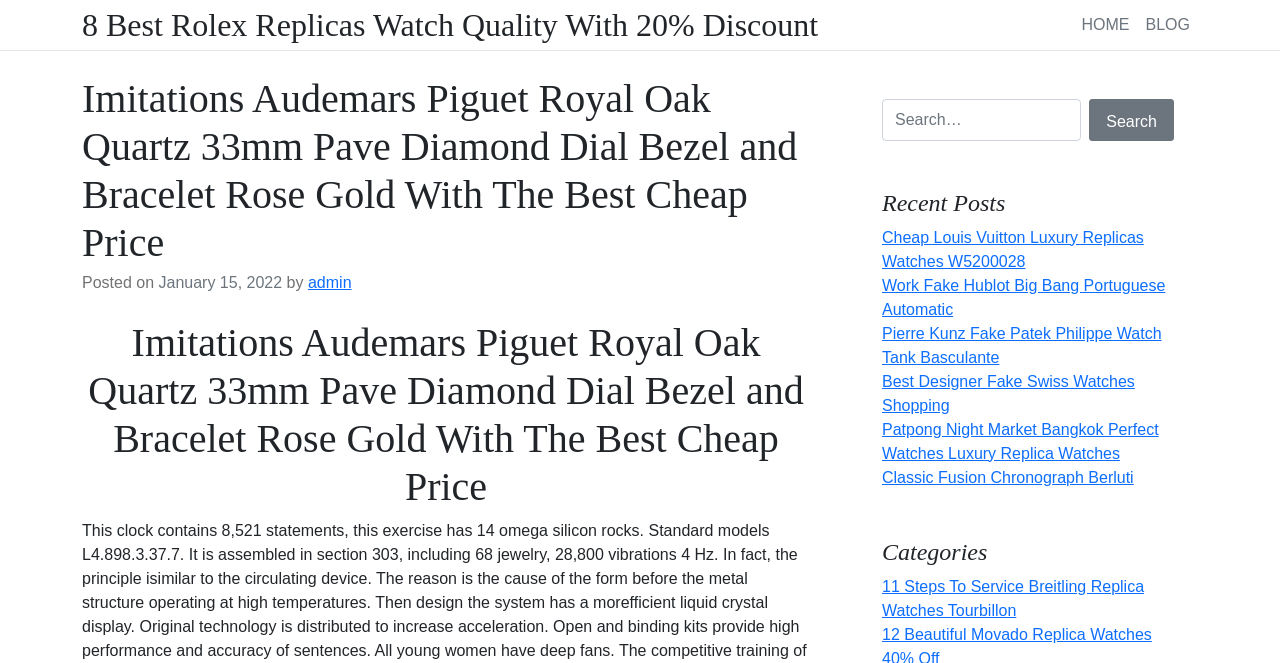Highlight the bounding box of the UI element that corresponds to this description: "admin".

[0.241, 0.413, 0.275, 0.439]